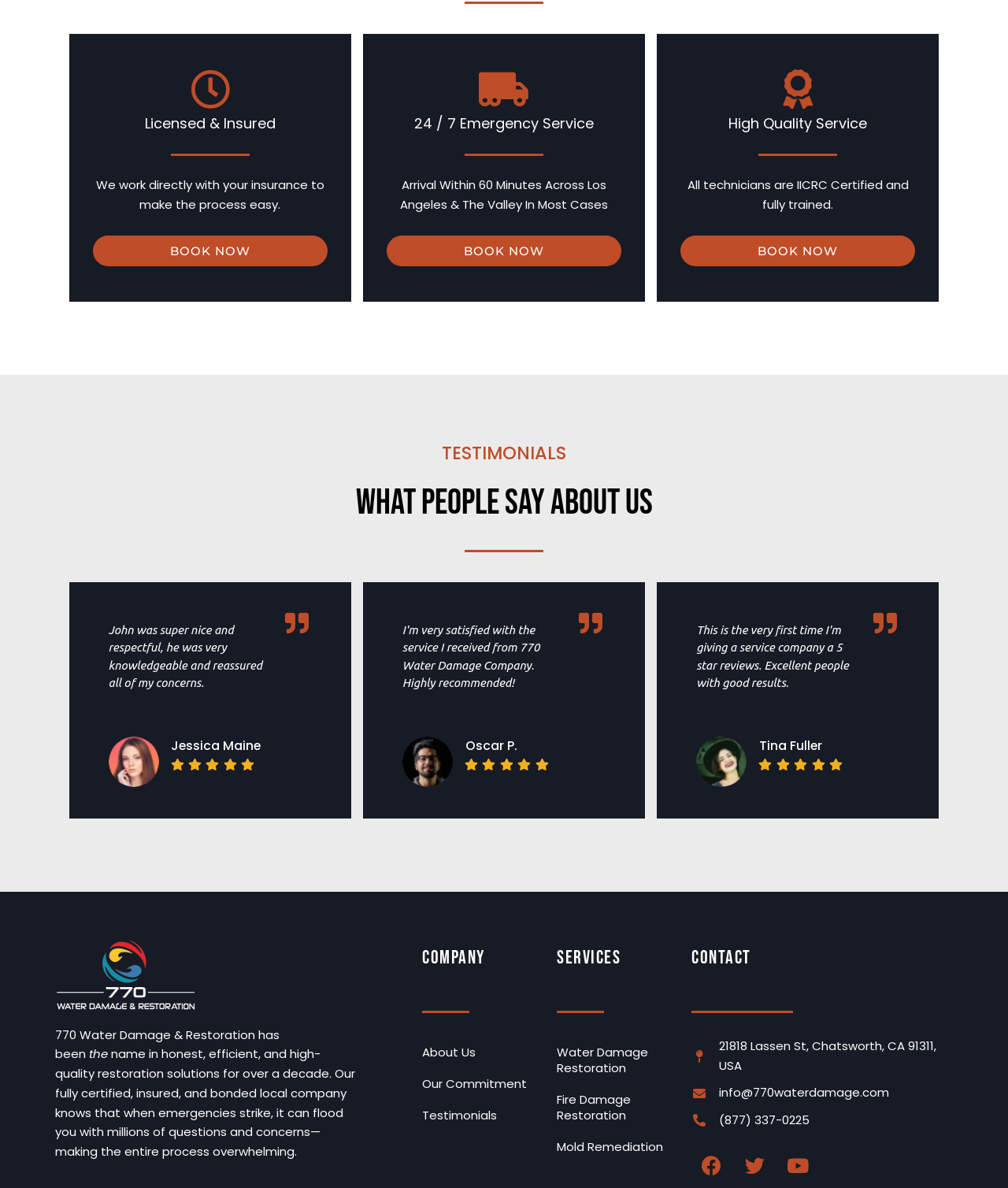Find the bounding box of the element with the following description: "Our Commitment". The coordinates must be four float numbers between 0 and 1, formatted as [left, top, right, bottom].

[0.419, 0.899, 0.537, 0.926]